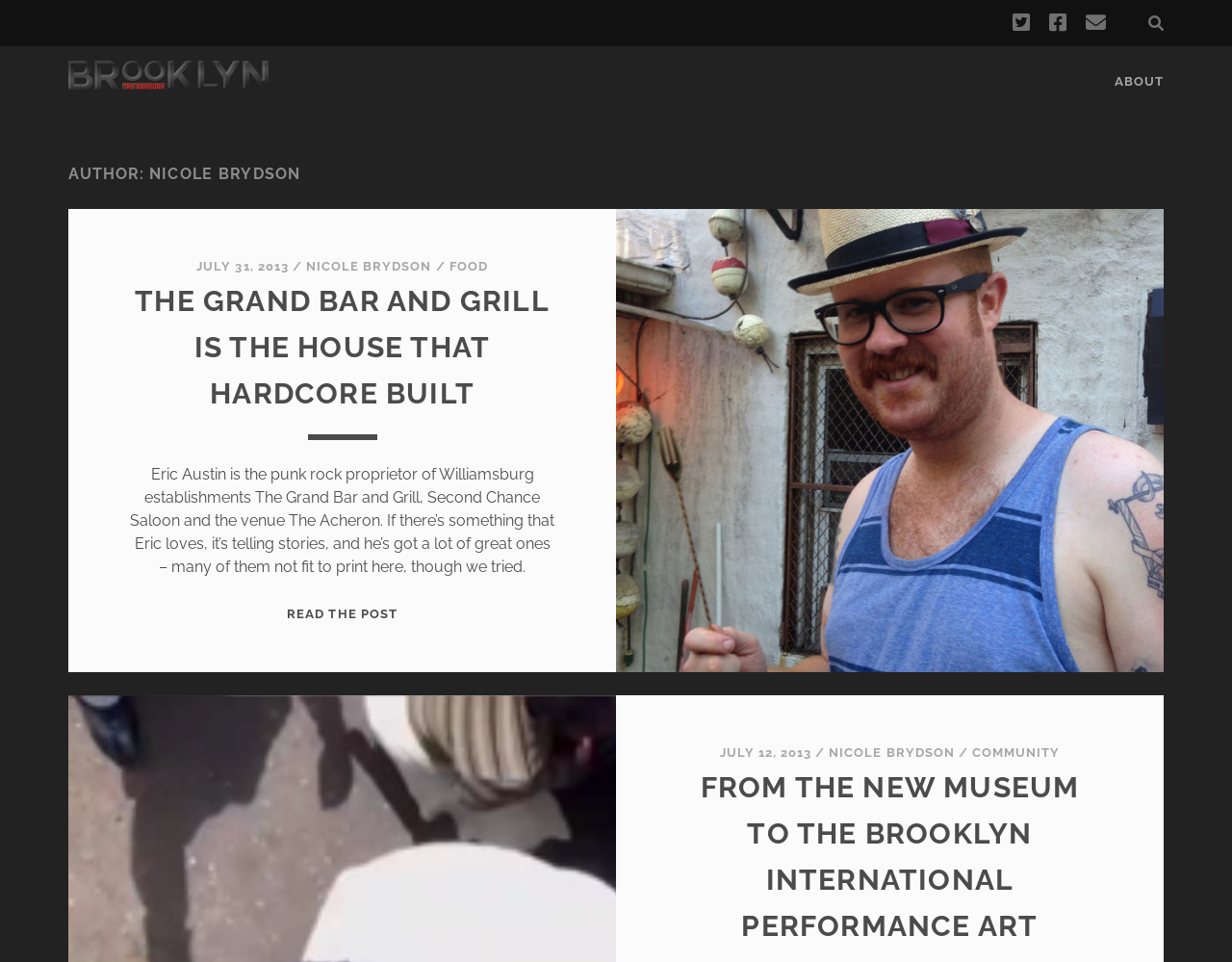Provide a short answer to the following question with just one word or phrase: What is the author's name?

Nicole Brydson